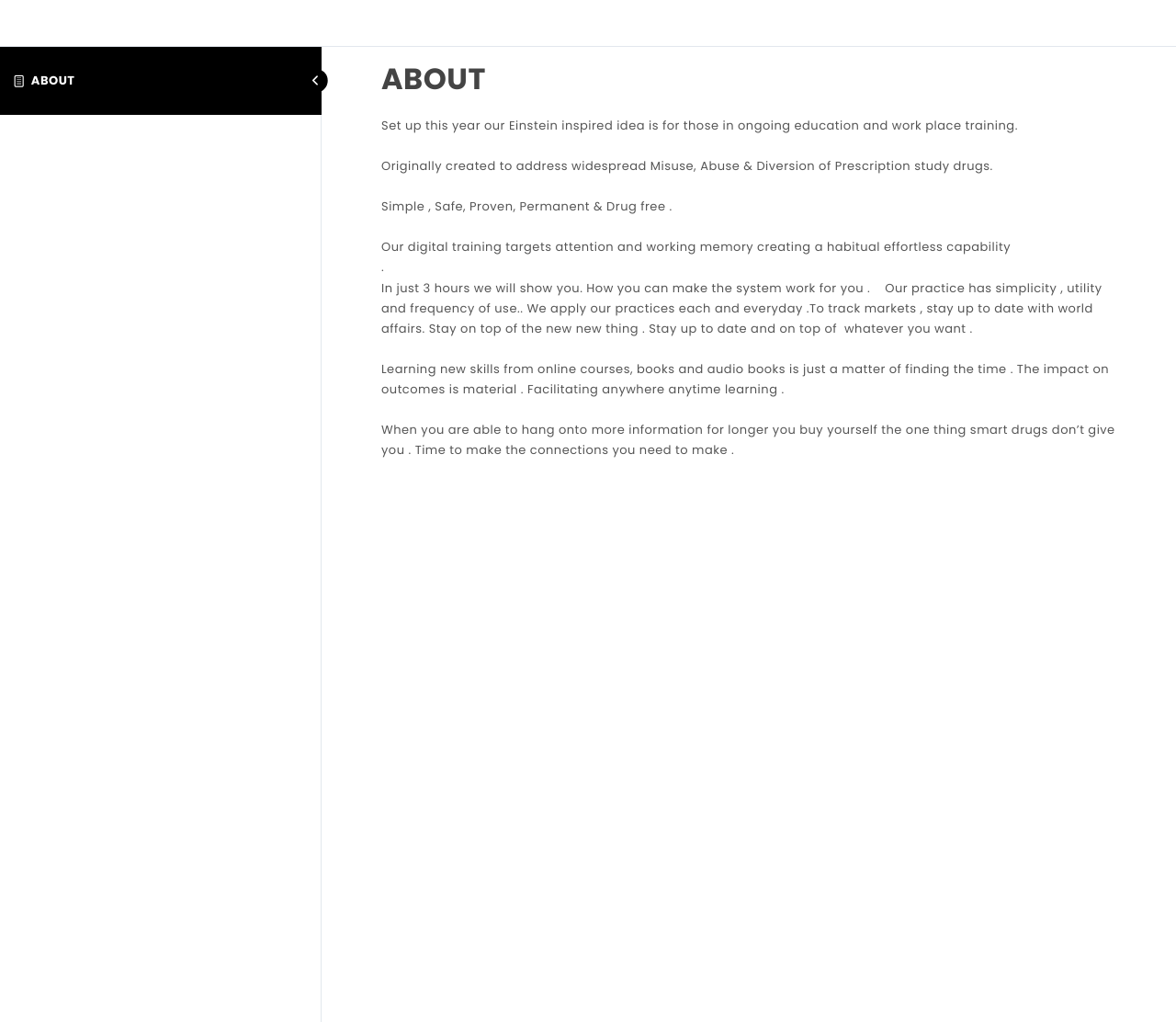What is the original purpose of the idea?
Look at the image and respond with a one-word or short phrase answer.

Address Misuse, Abuse & Diversion